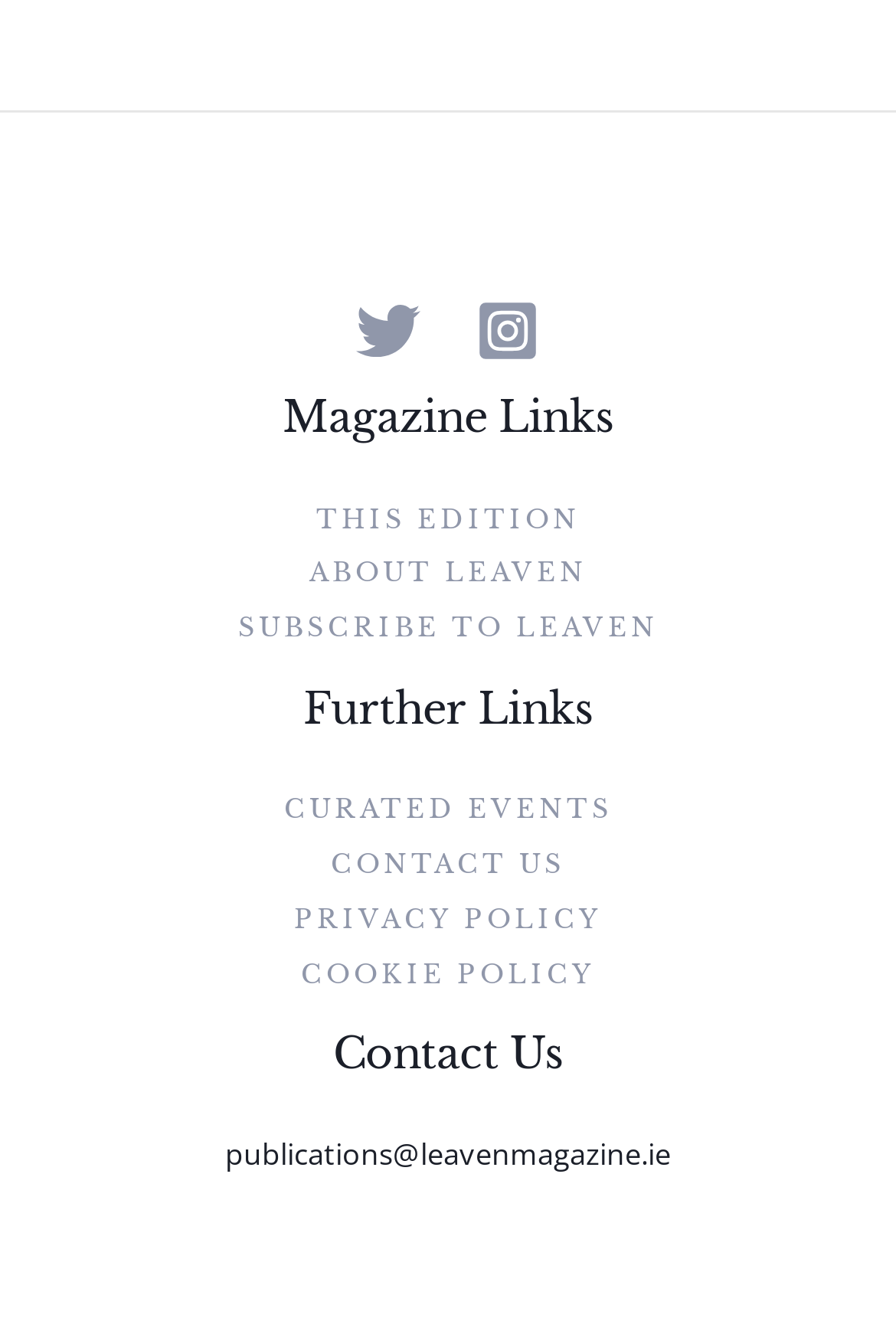What is the email address for contact?
Provide a detailed answer to the question using information from the image.

The email address for contact is 'publications@leavenmagazine.ie', which is located in the 'Contact Us' section of the footer.